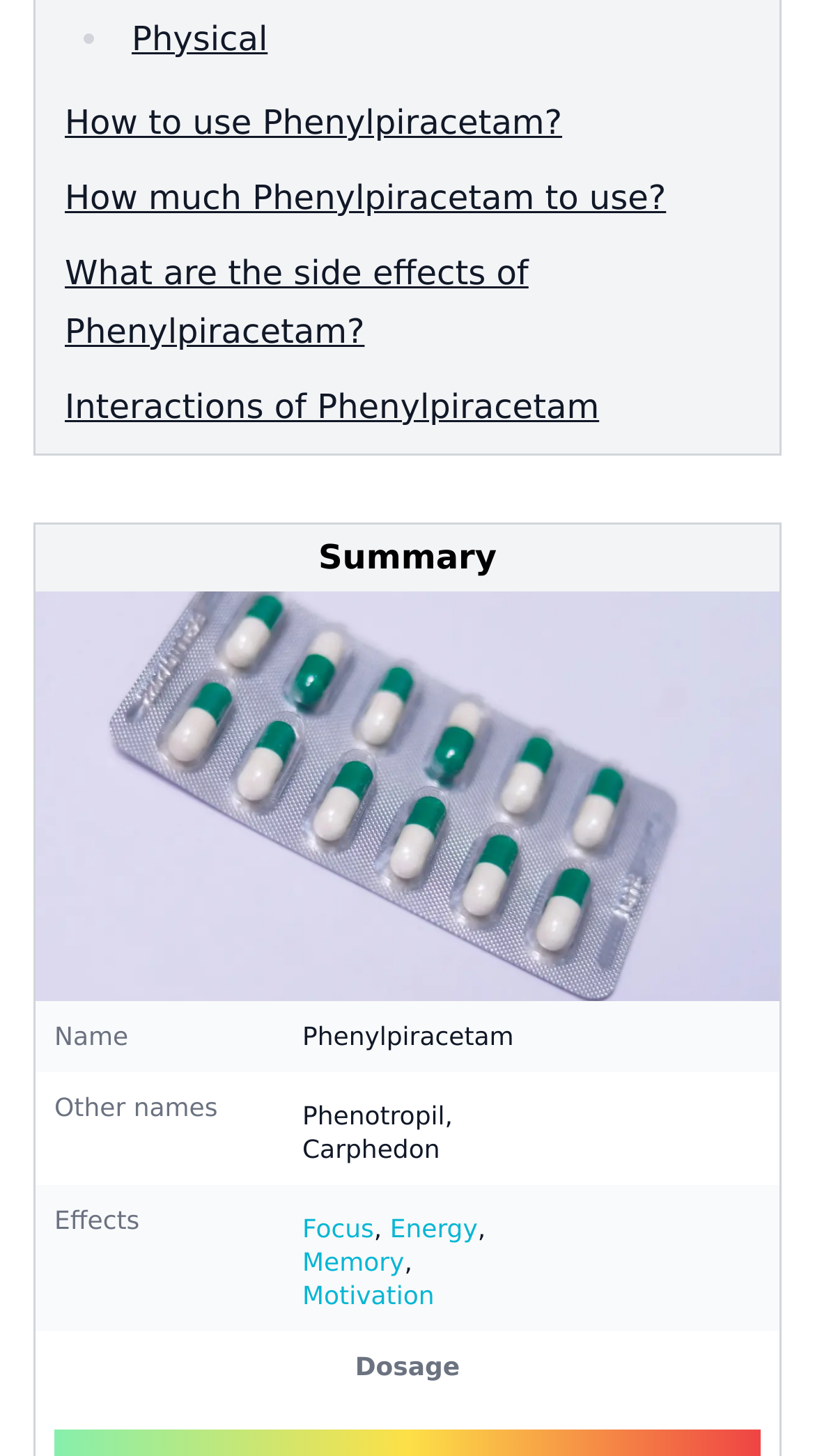Extract the bounding box for the UI element that matches this description: "Menu".

None